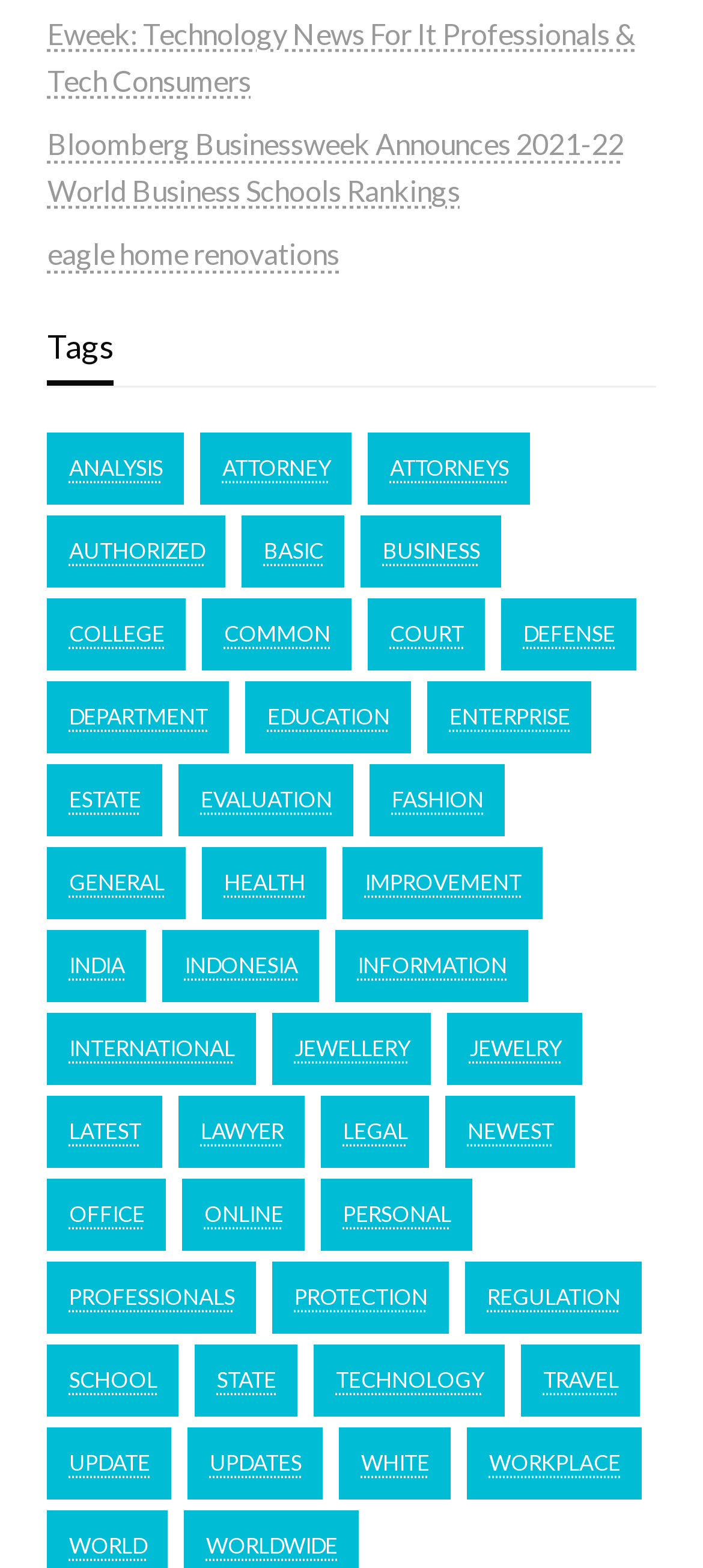What is the second link on the webpage?
Refer to the image and respond with a one-word or short-phrase answer.

Bloomberg Businessweek Announces 2021-22 World Business Schools Rankings